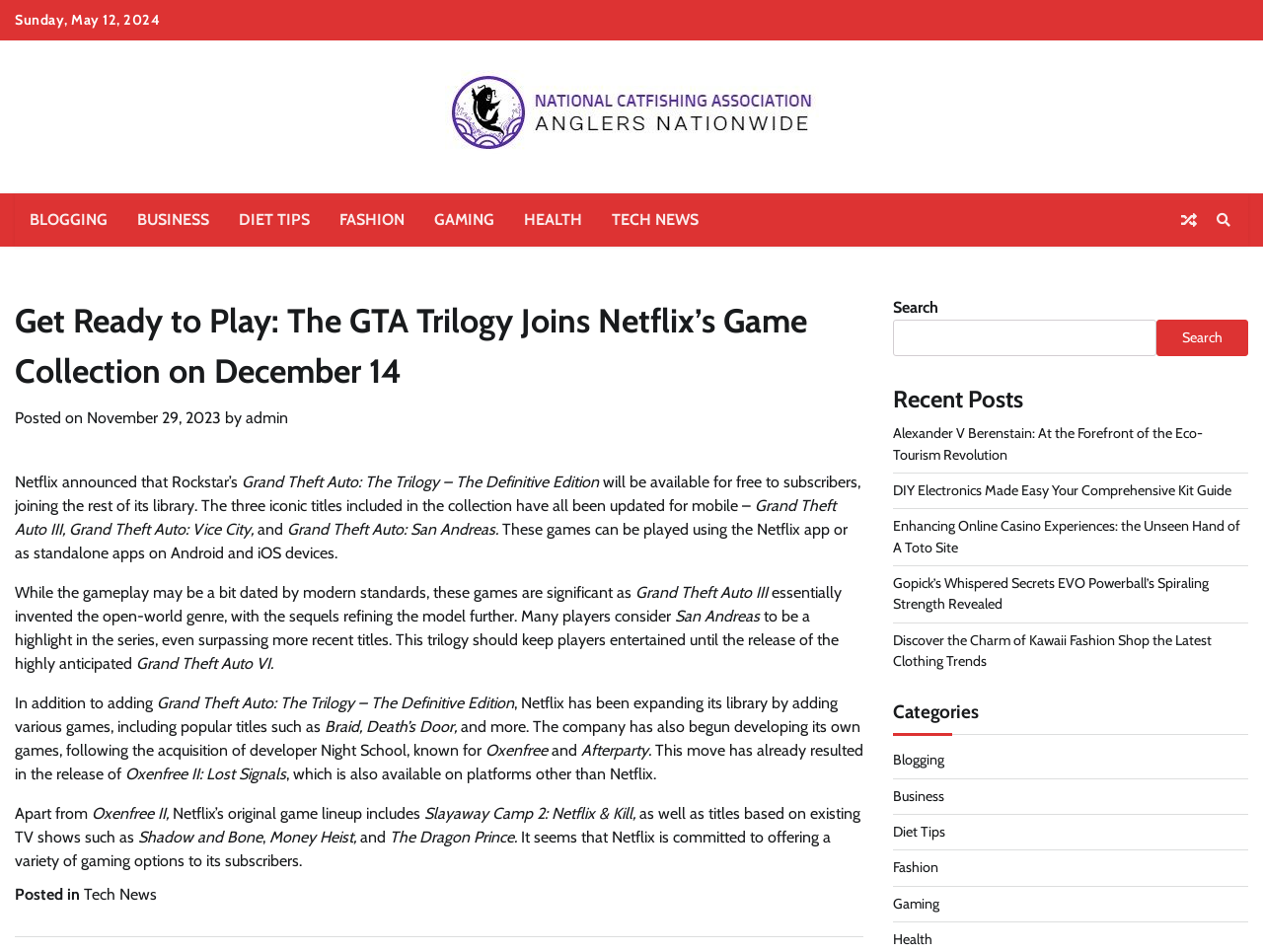Locate the coordinates of the bounding box for the clickable region that fulfills this instruction: "Search for something".

[0.707, 0.336, 0.916, 0.374]